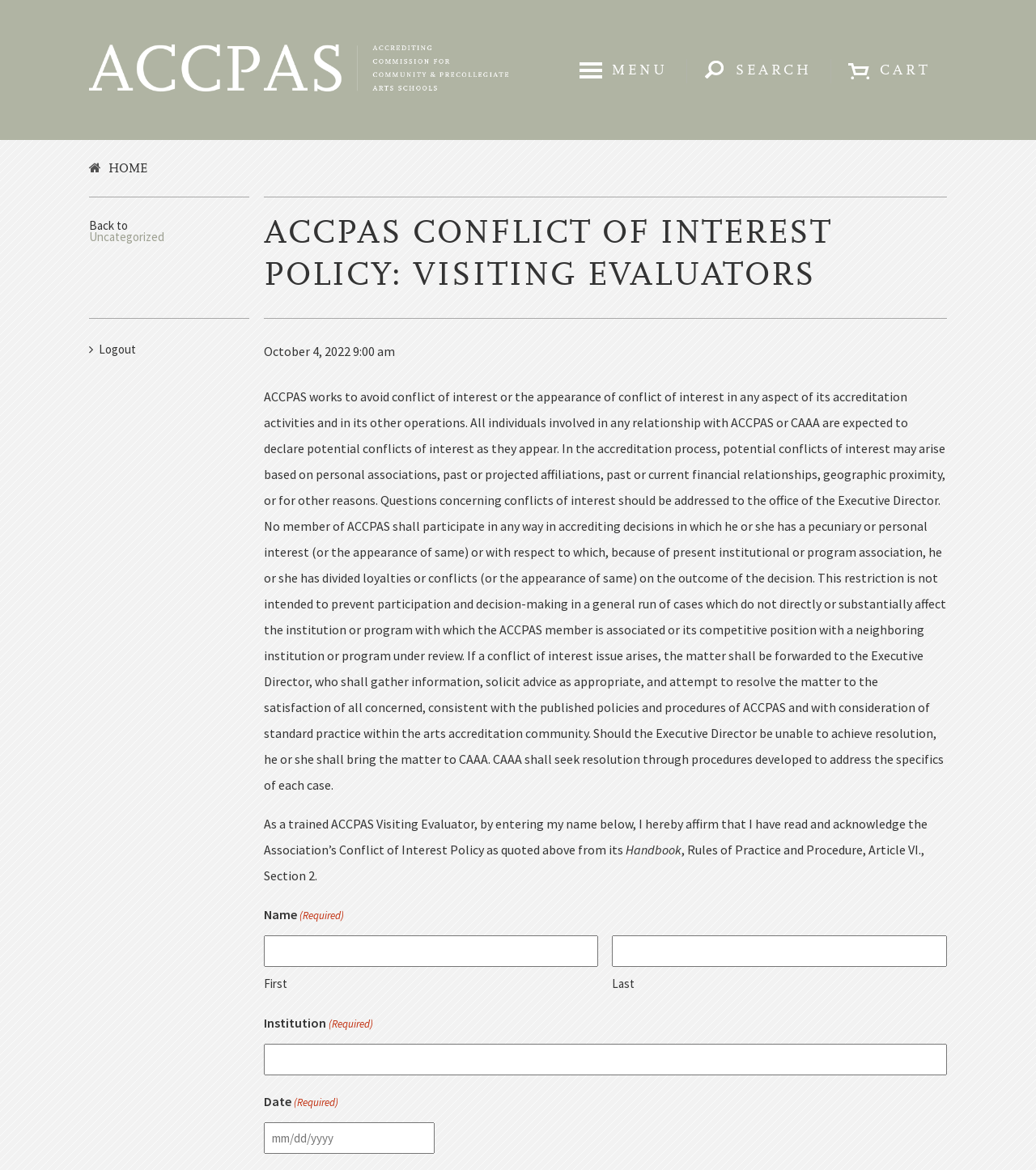Locate the bounding box coordinates of the region to be clicked to comply with the following instruction: "Click the MENU button". The coordinates must be four float numbers between 0 and 1, in the form [left, top, right, bottom].

[0.544, 0.05, 0.66, 0.071]